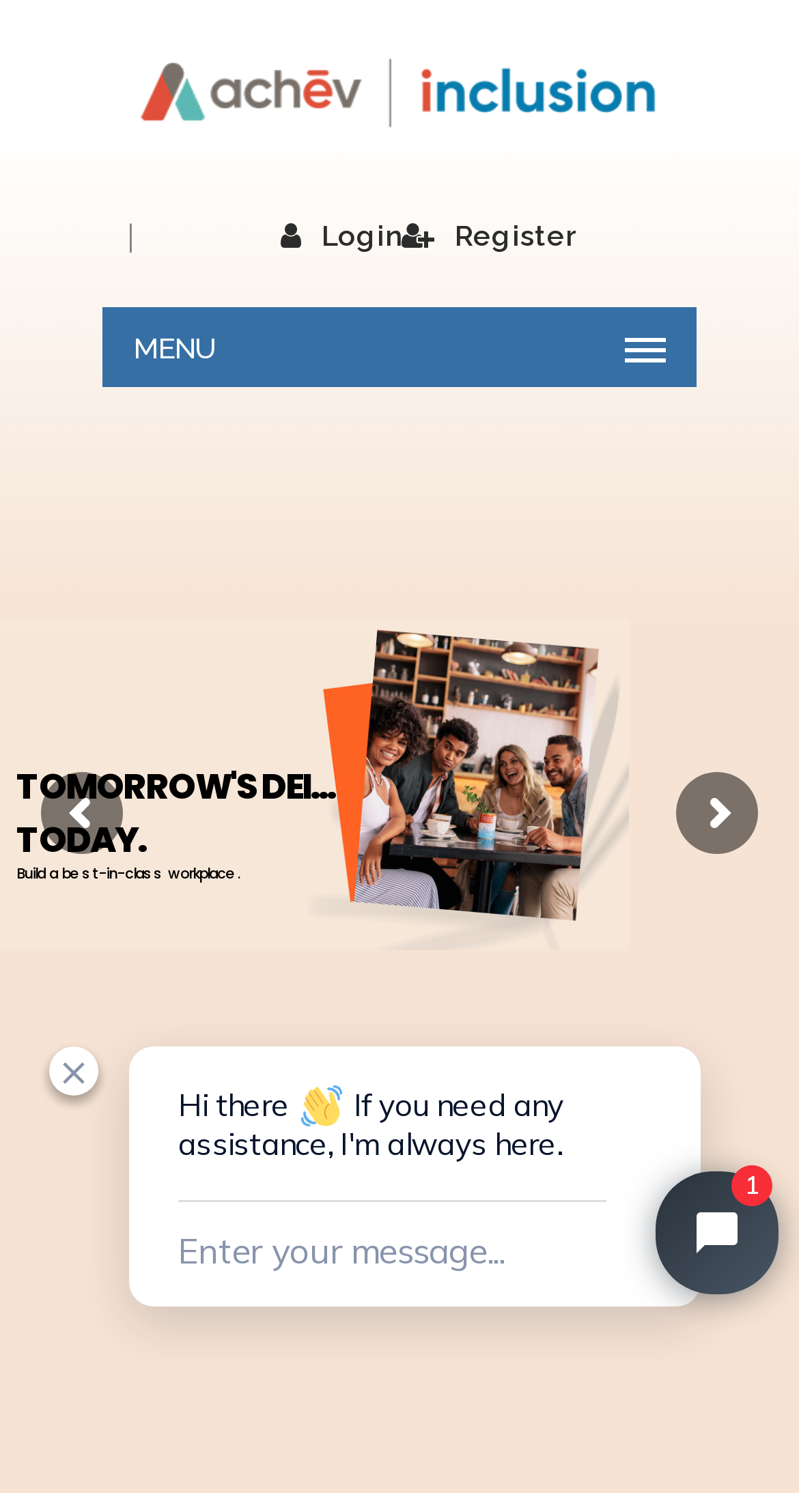Summarize the contents and layout of the webpage in detail.

The webpage is titled "Home - Achēv Inclusion" and features a prominent logo at the top left, which is an image with the text "Achēv Inclusion". 

To the right of the logo, there are three navigation links: "Login", a separator in the form of a vertical line, and "Register". 

Below the navigation links, there is a "MENU" label. 

The main content of the page is divided into two sections. On the left, there is a header that reads "Attract and retain top talent." 

On the same line, but to the right, there is a bold statement that starts with "NOT YOUR". 

At the bottom of the page, there is a chat window from Tidio Chat, which takes up most of the width of the page.